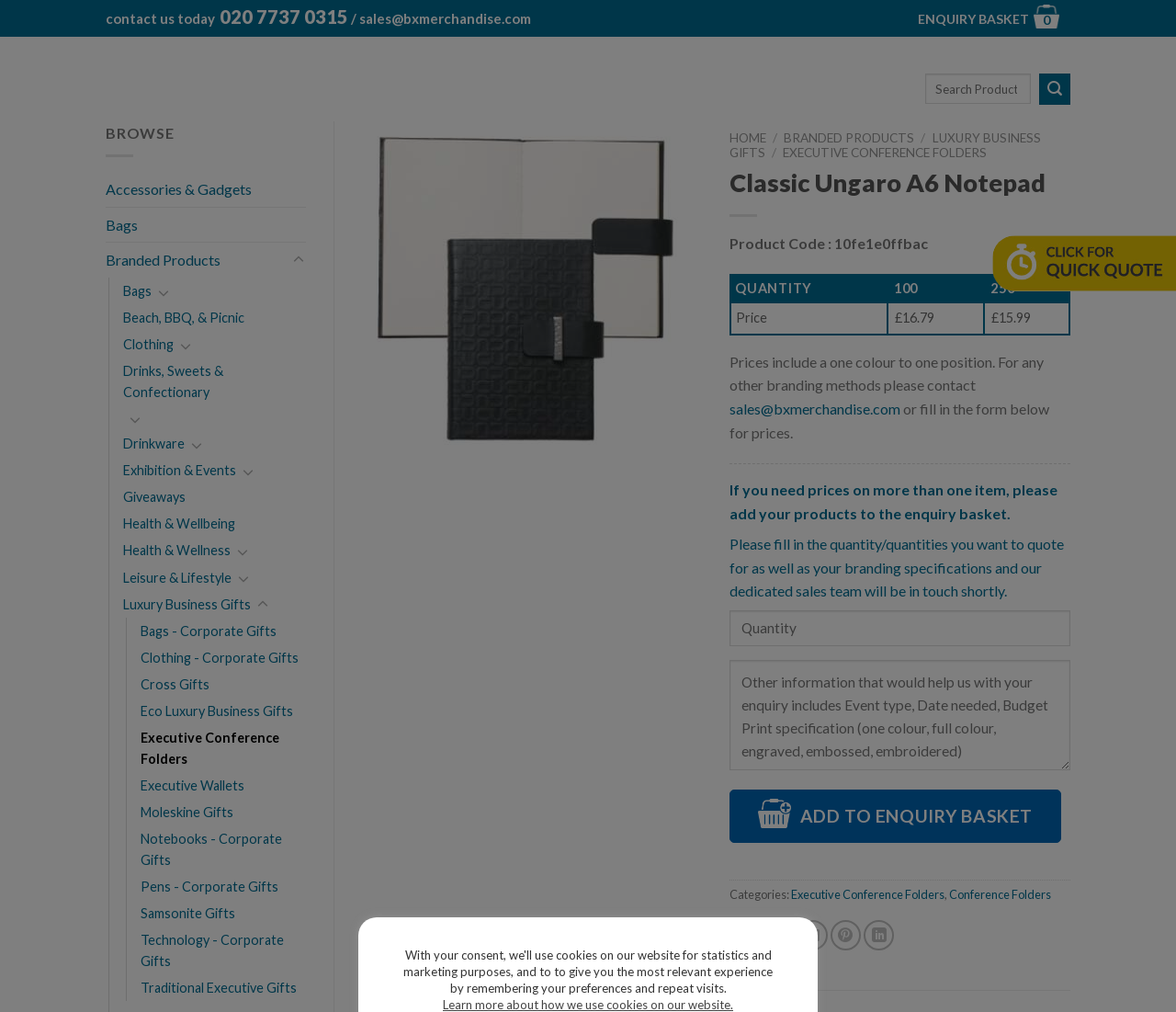Locate the bounding box coordinates of the element to click to perform the following action: 'Check the product details'. The coordinates should be given as four float values between 0 and 1, in the form of [left, top, right, bottom].

None